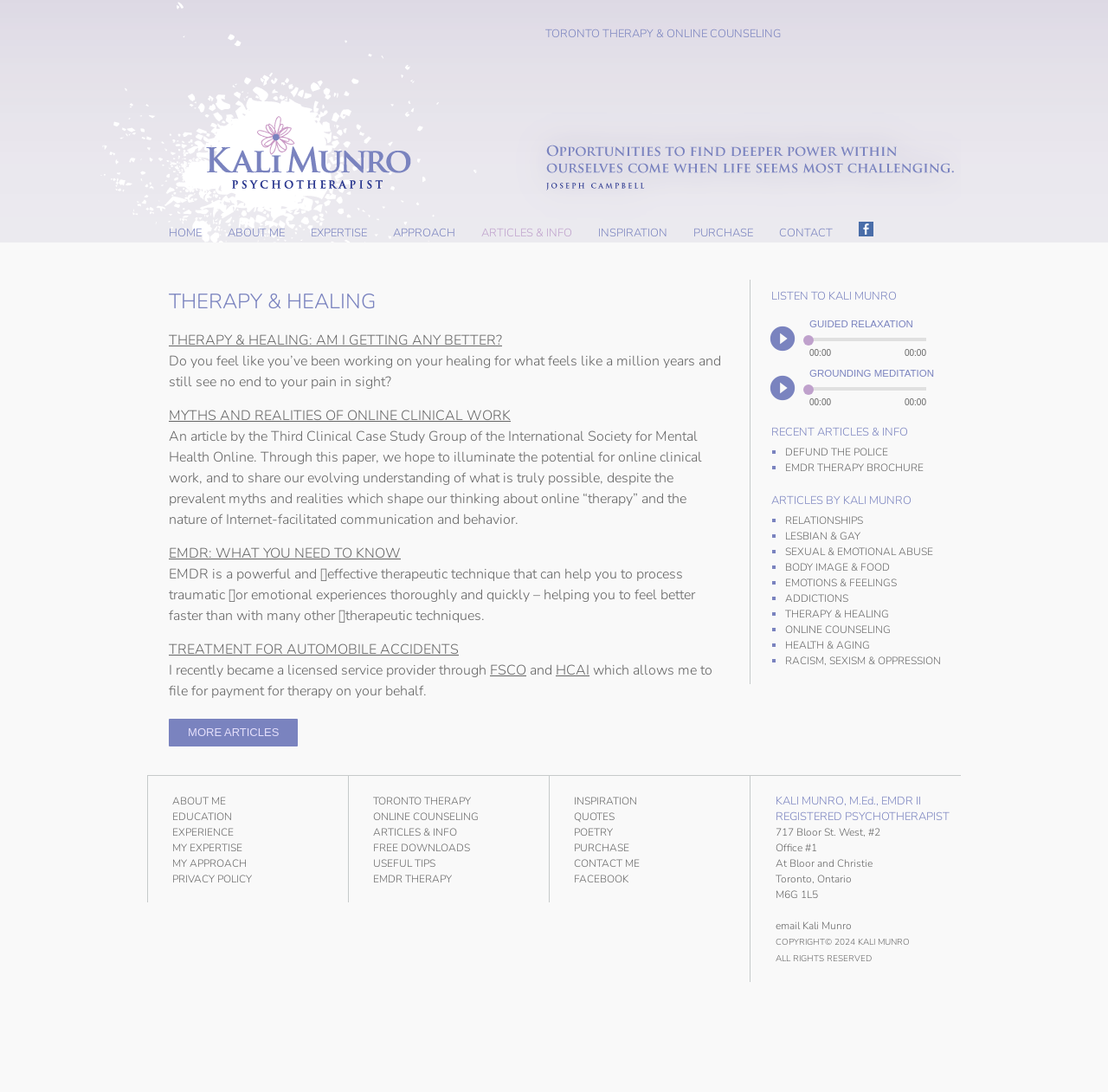Can you determine the bounding box coordinates of the area that needs to be clicked to fulfill the following instruction: "Read the article 'THERAPY & HEALING: AM I GETTING ANY BETTER?'"?

[0.152, 0.303, 0.453, 0.32]